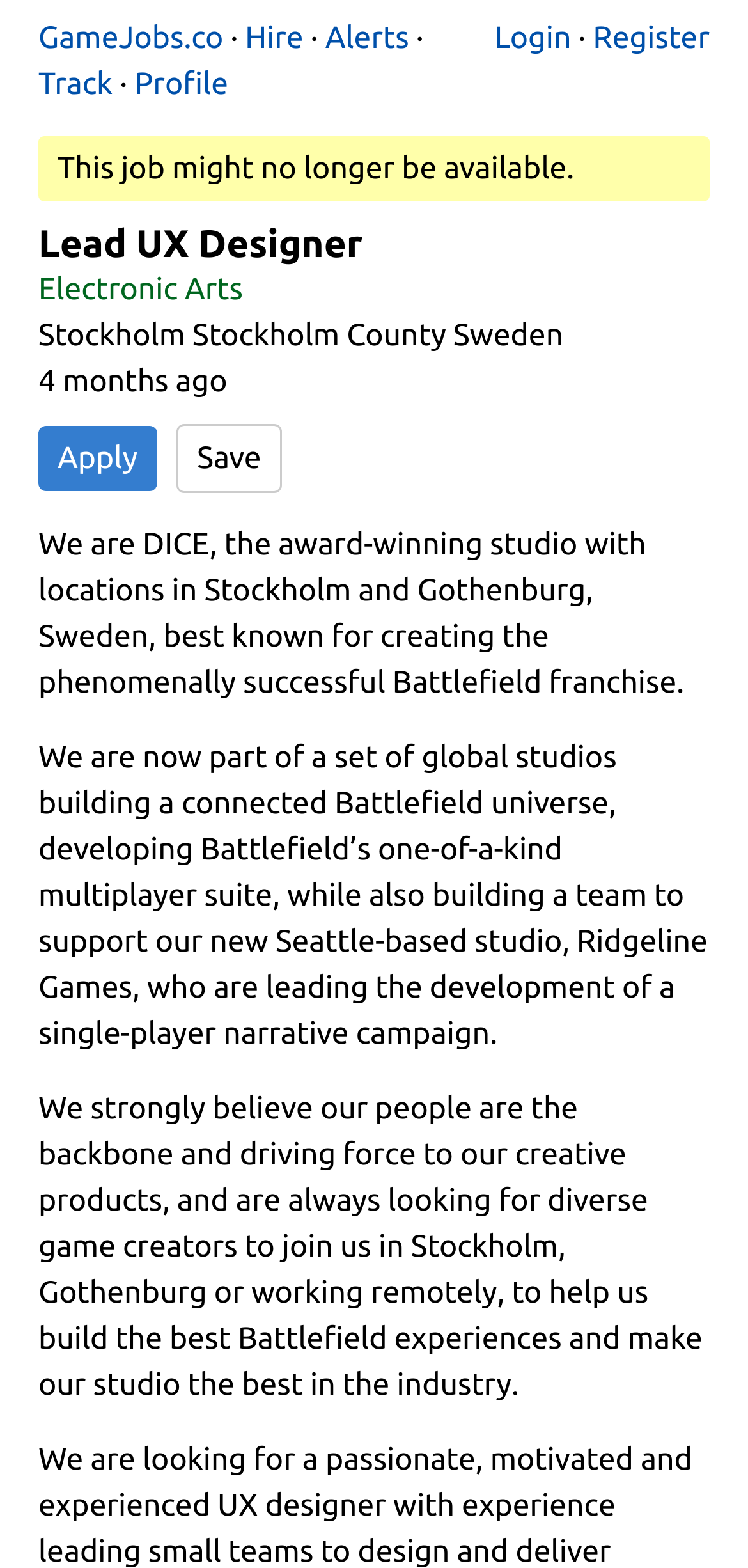What is the location of the job?
Based on the screenshot, provide your answer in one word or phrase.

Stockholm Stockholm County Sweden